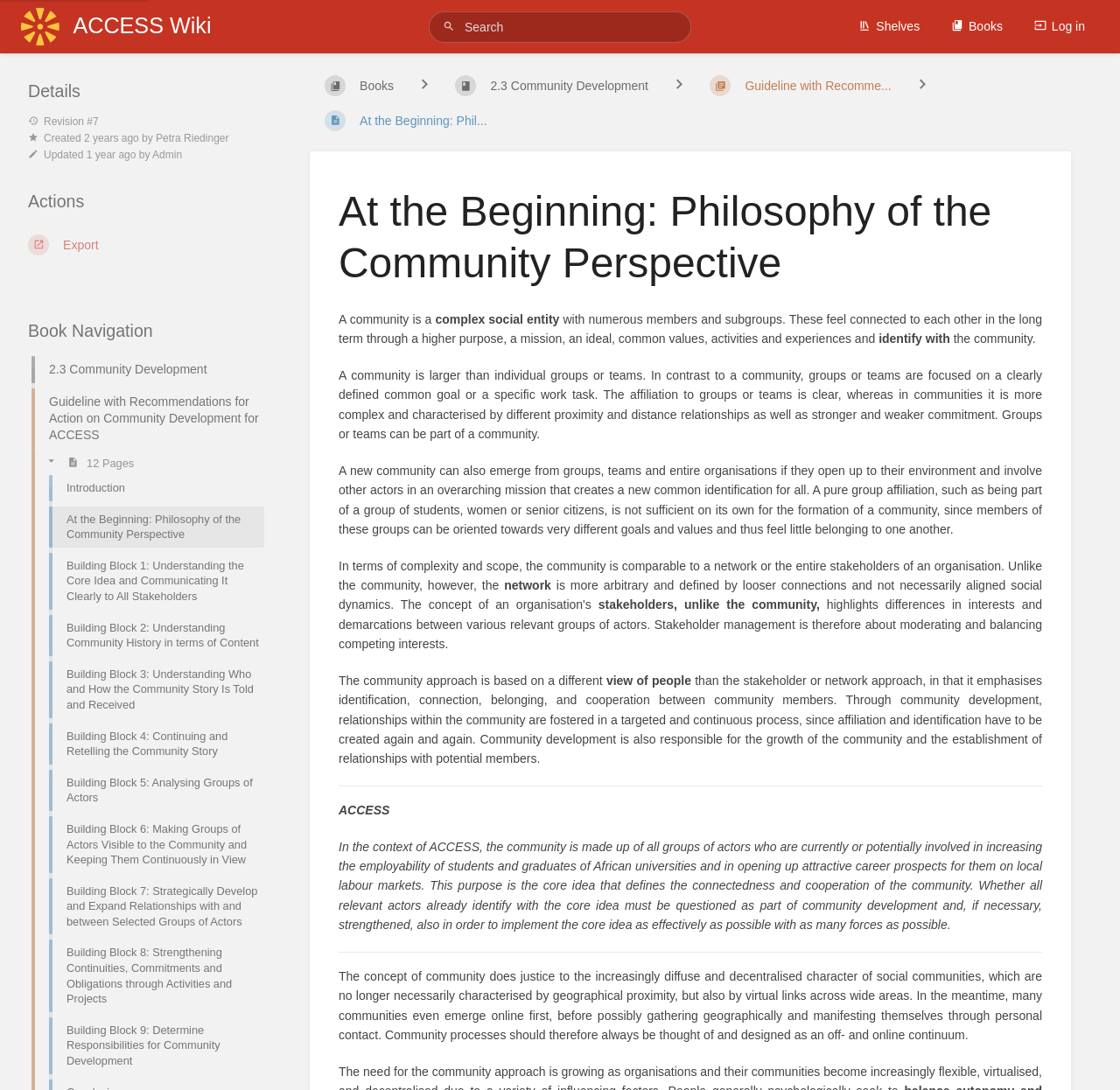Could you provide the bounding box coordinates for the portion of the screen to click to complete this instruction: "Log in"?

[0.911, 0.002, 0.981, 0.046]